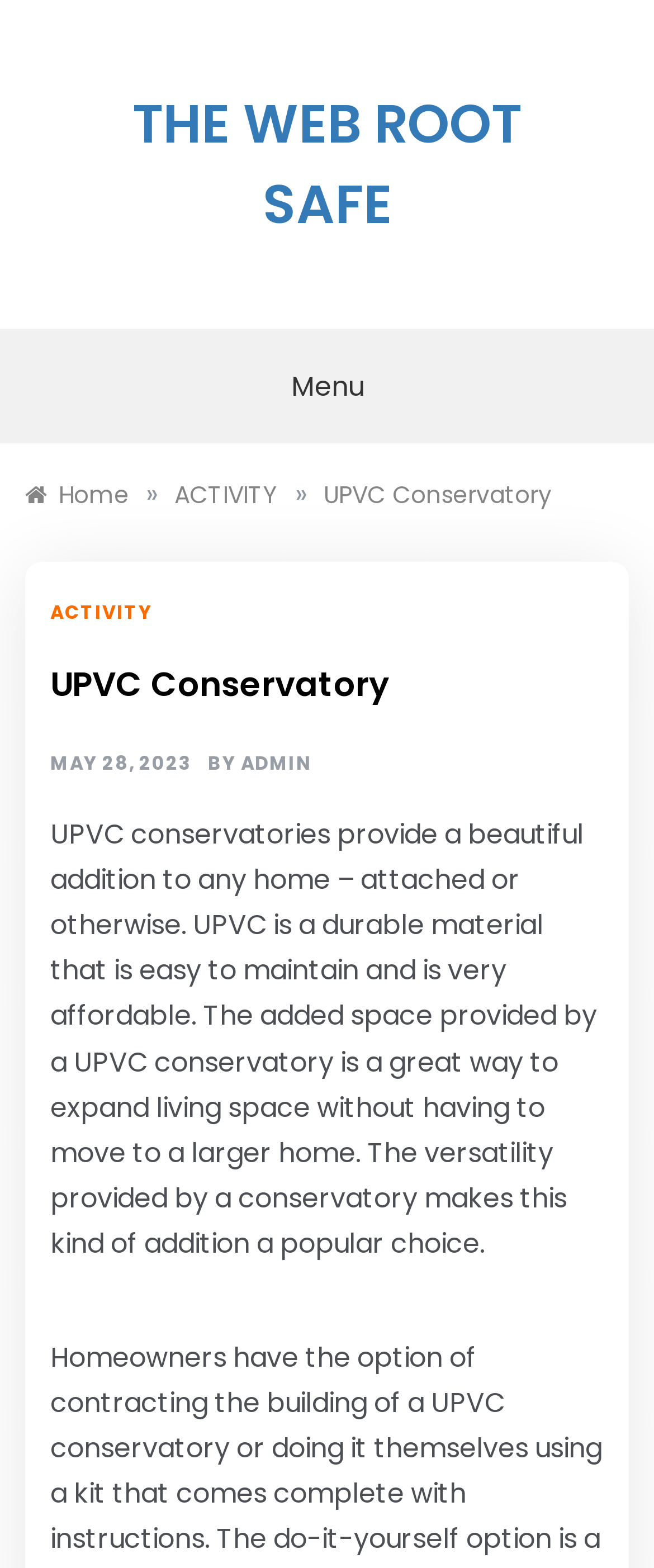What is the primary heading on this webpage?

THE WEB ROOT SAFE